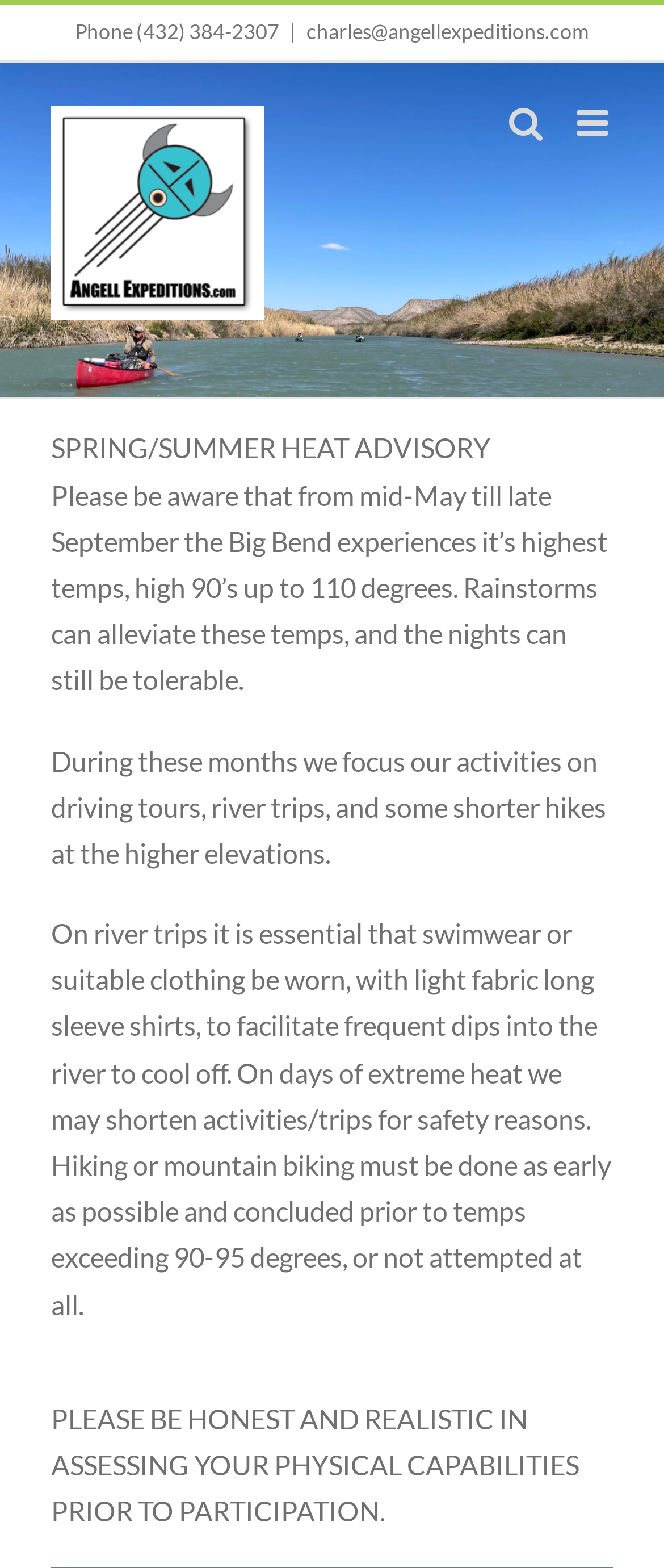What type of activities does Angell Expeditions focus on during the summer months? Analyze the screenshot and reply with just one word or a short phrase.

driving tours, river trips, and shorter hikes